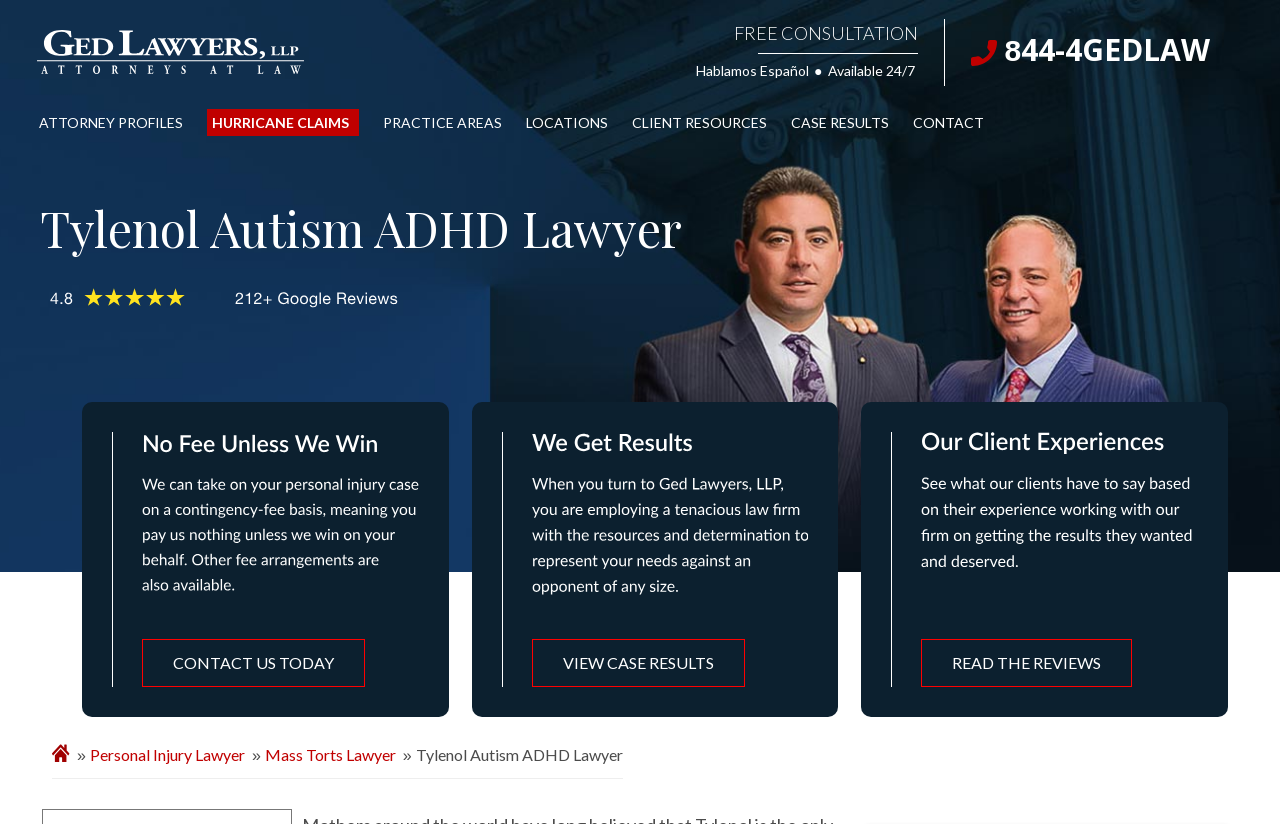What is the text of the call-to-action button?
Please provide a comprehensive answer to the question based on the webpage screenshot.

The call-to-action button is located in the middle of the webpage, and it says 'CONTACT US TODAY'.